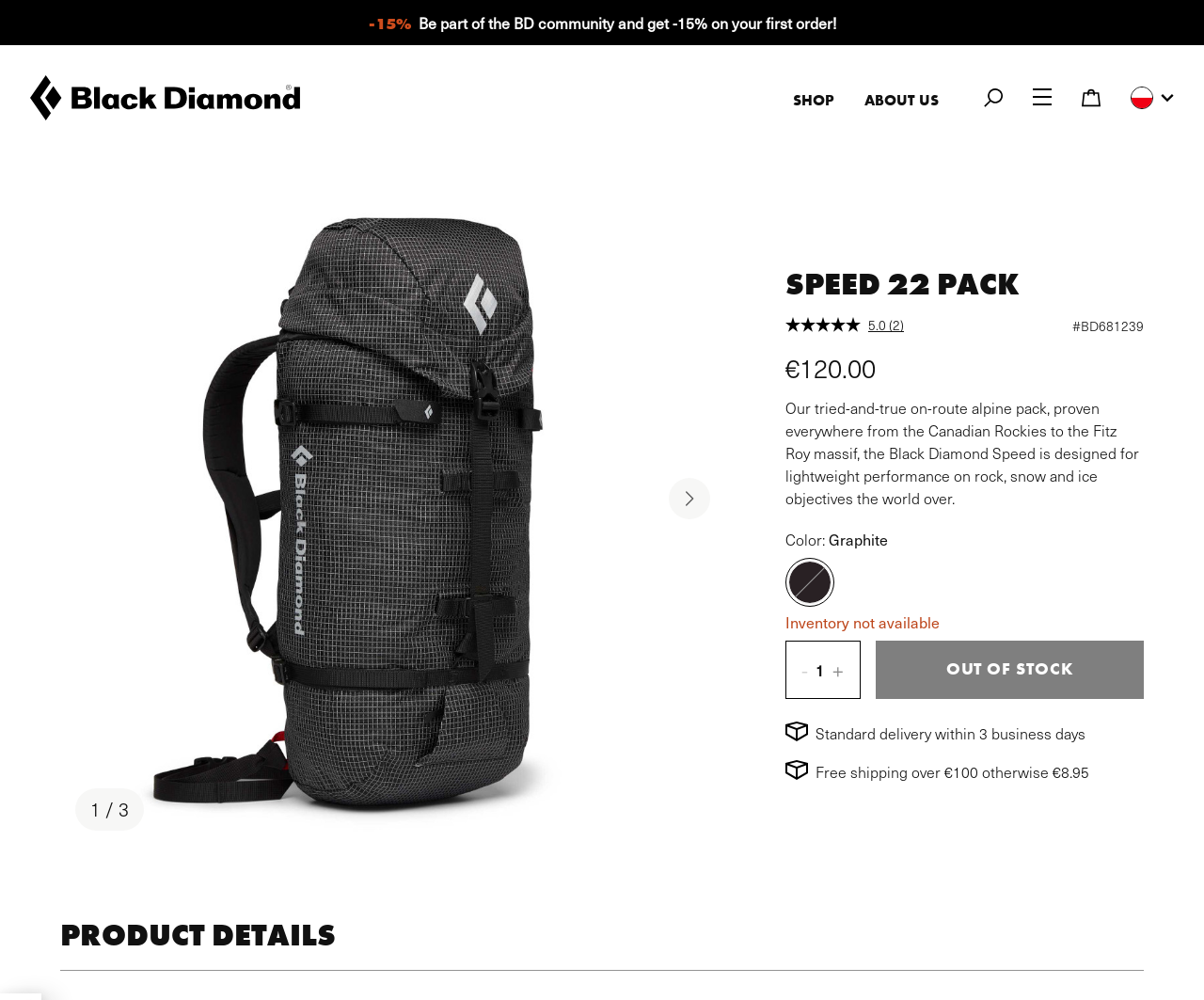Find the bounding box coordinates of the element's region that should be clicked in order to follow the given instruction: "Increase the quantity". The coordinates should consist of four float numbers between 0 and 1, i.e., [left, top, right, bottom].

[0.691, 0.658, 0.702, 0.681]